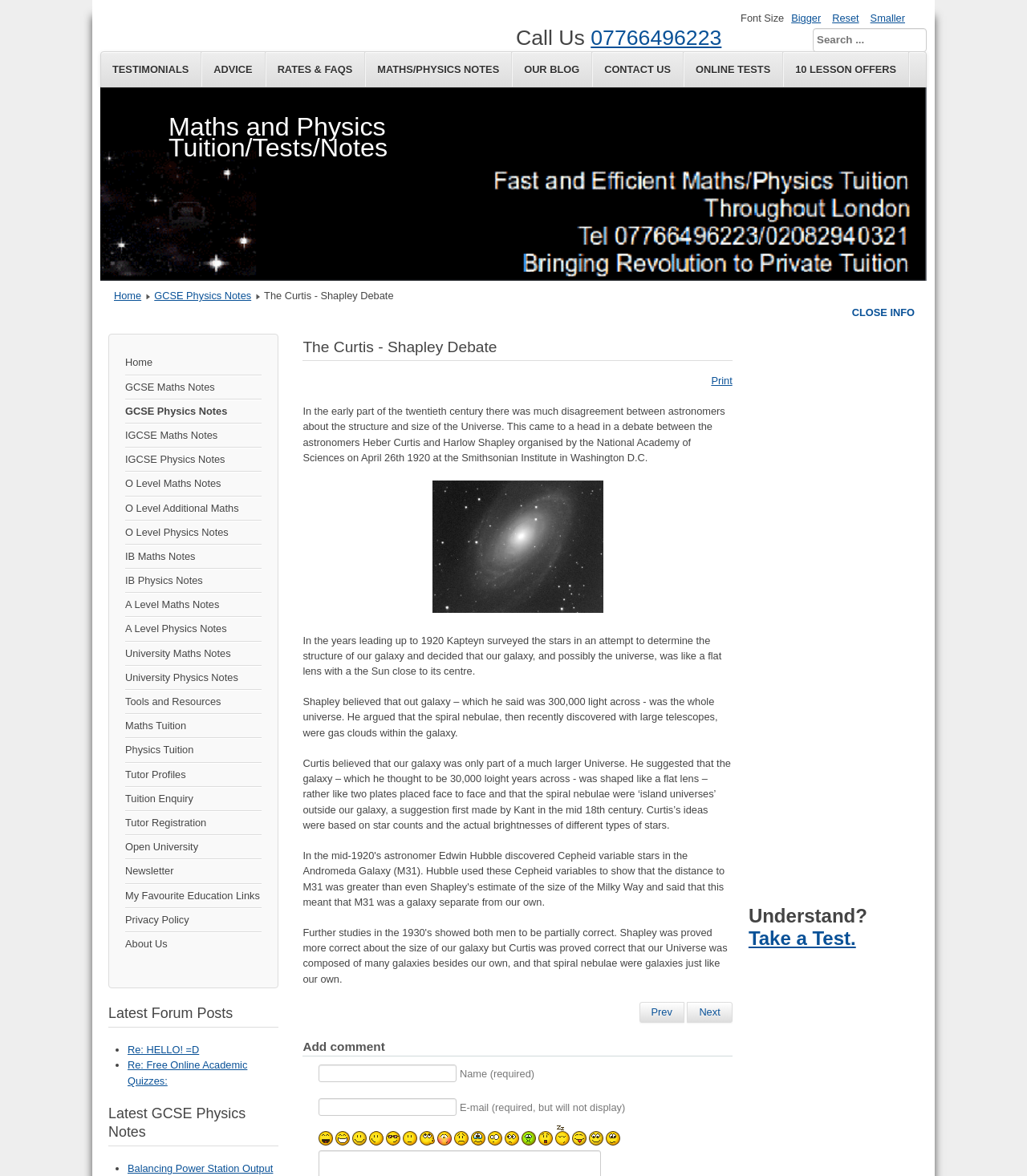Locate the bounding box coordinates of the element that should be clicked to execute the following instruction: "Add a comment to the article".

[0.295, 0.883, 0.713, 0.898]